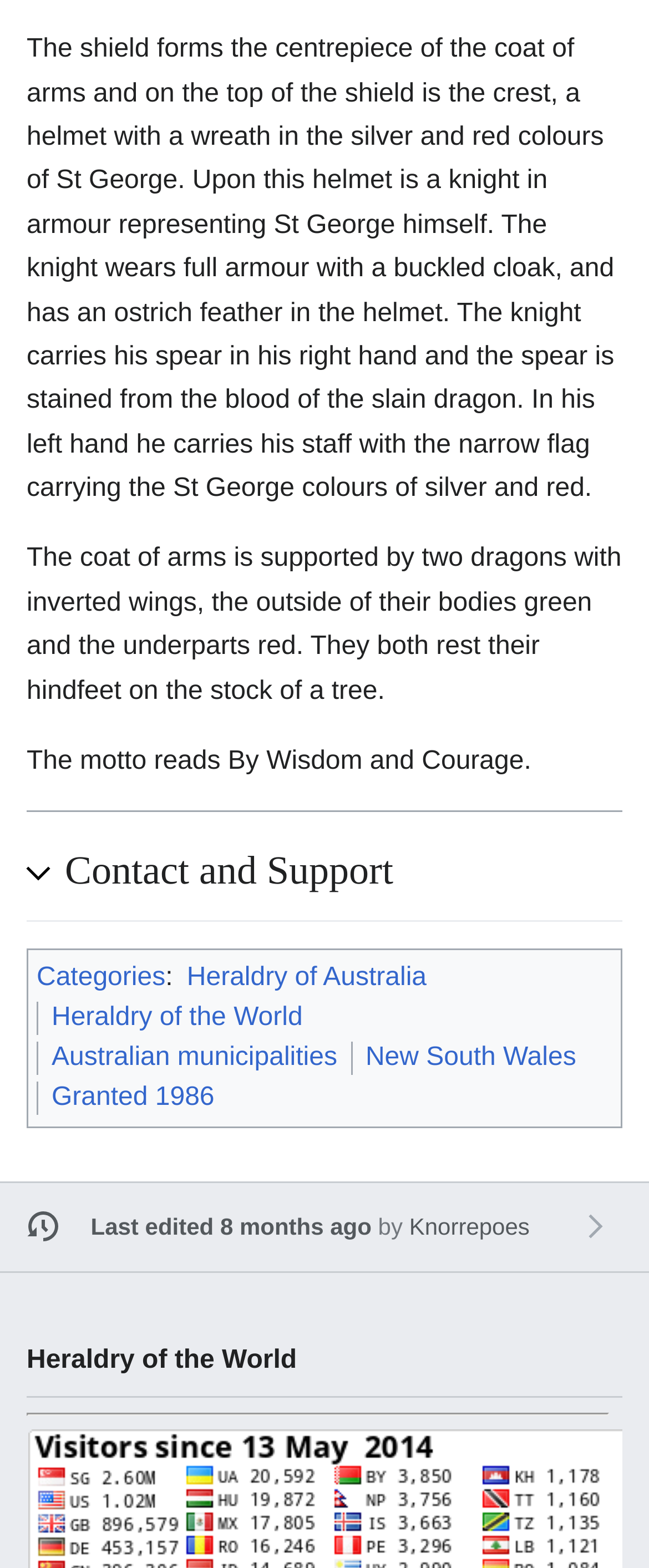Find the bounding box coordinates of the UI element according to this description: "Heraldry of the World".

[0.079, 0.64, 0.466, 0.658]